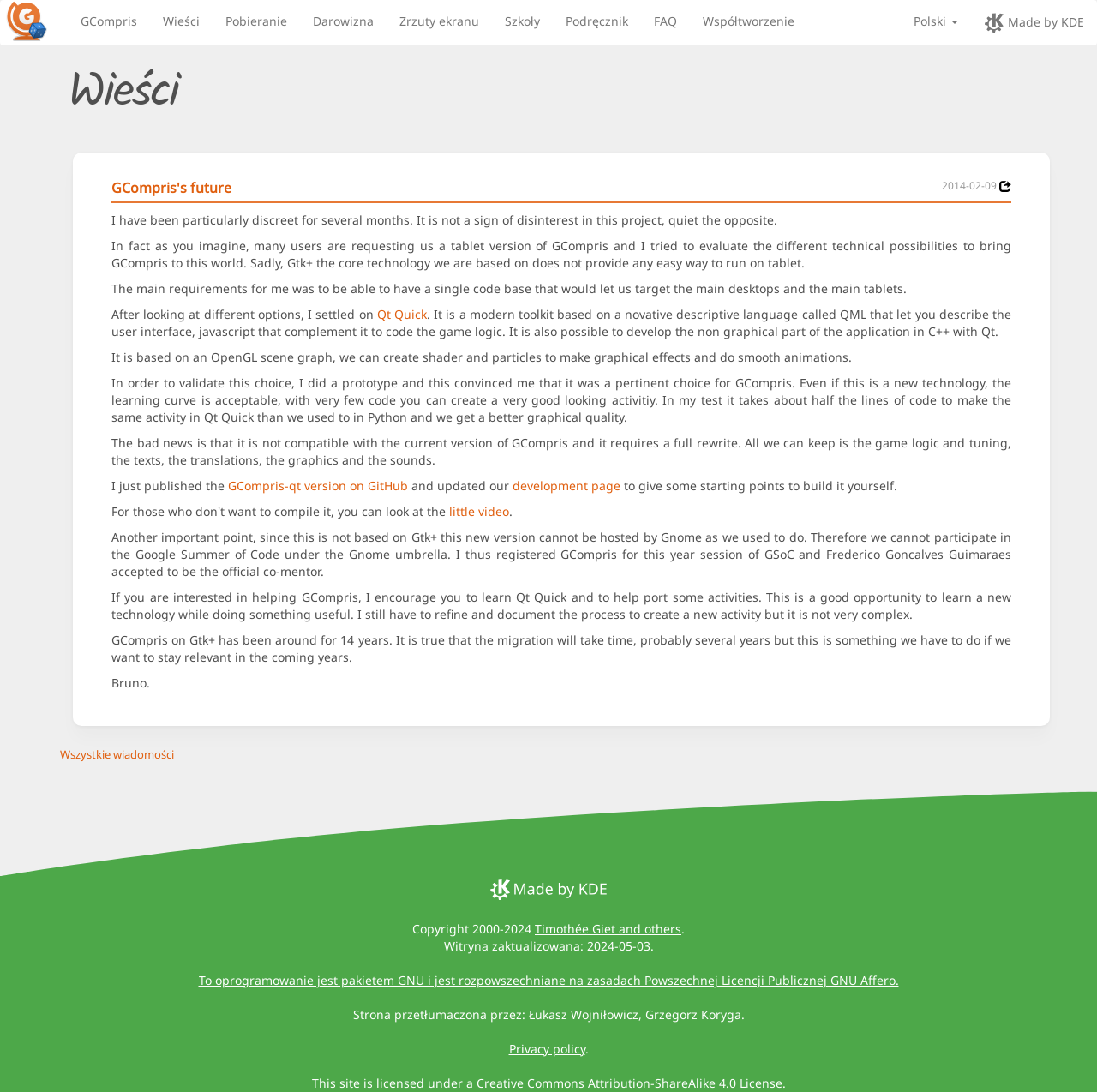Please find the bounding box coordinates (top-left x, top-left y, bottom-right x, bottom-right y) in the screenshot for the UI element described as follows: FAQ

[0.584, 0.0, 0.629, 0.039]